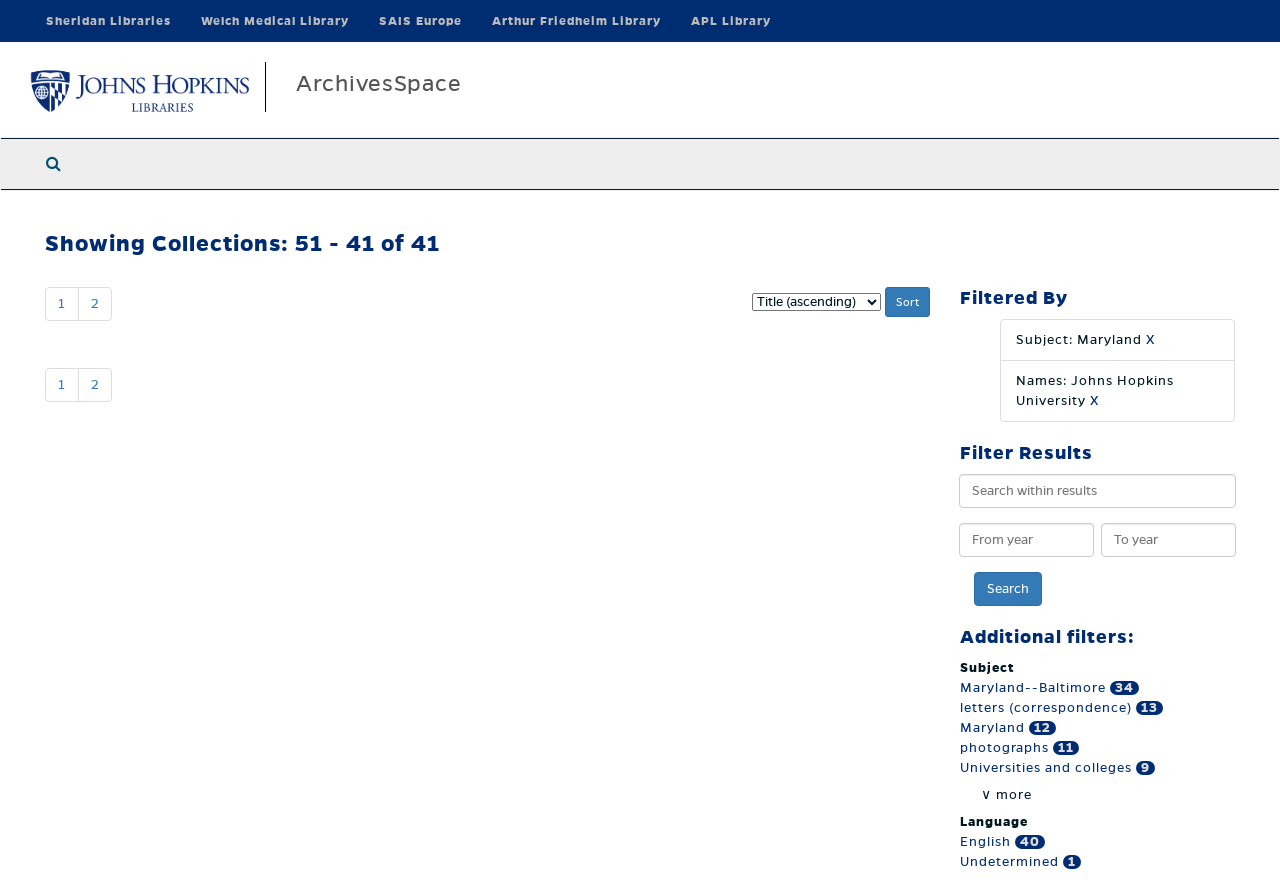Identify the bounding box coordinates of the specific part of the webpage to click to complete this instruction: "Filter by subject".

[0.75, 0.752, 0.793, 0.767]